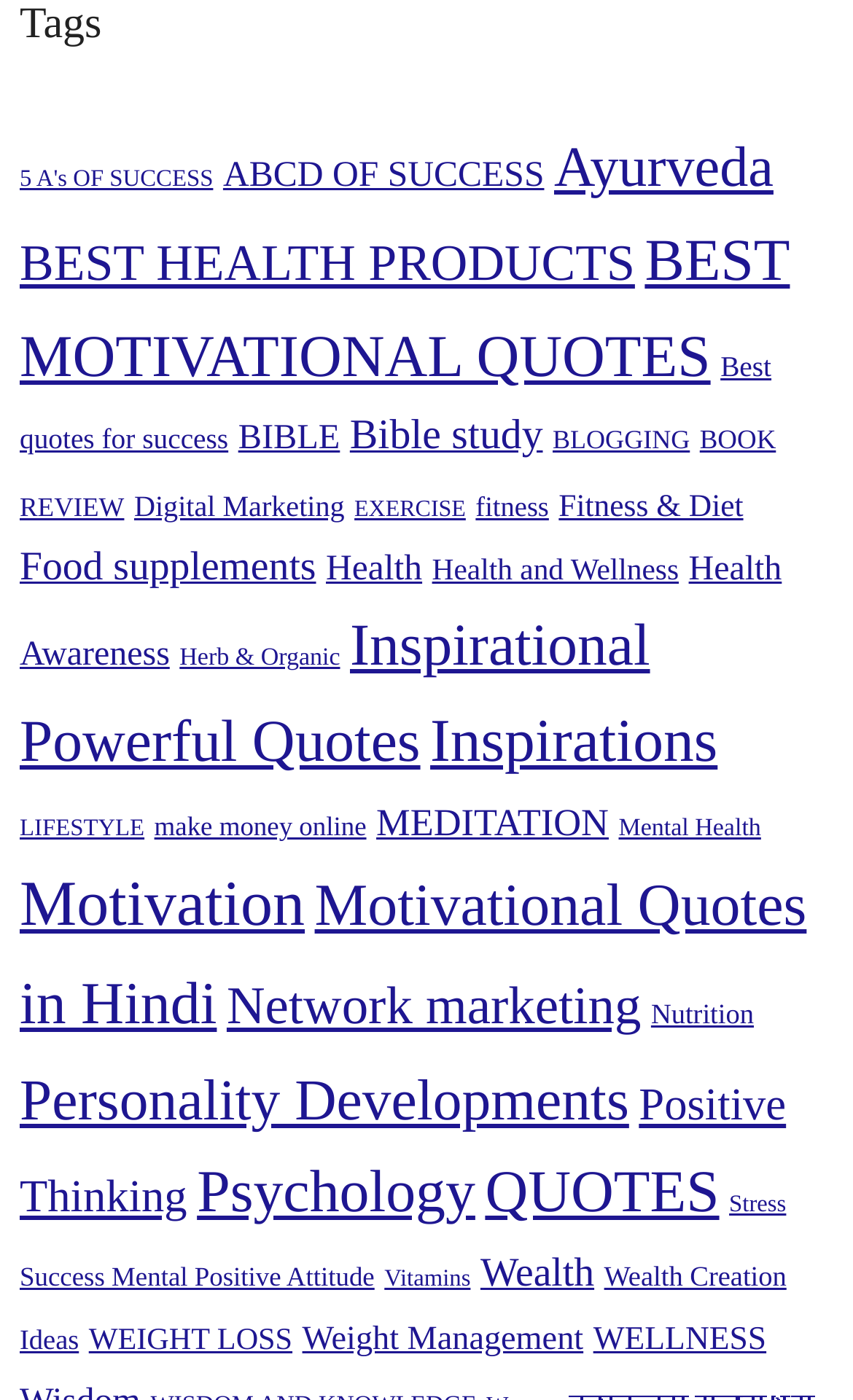How many items are in the 'Motivation' category?
Please provide a comprehensive answer based on the visual information in the image.

By examining the link 'Motivation (352 items)', I can determine that there are 352 items in this category.